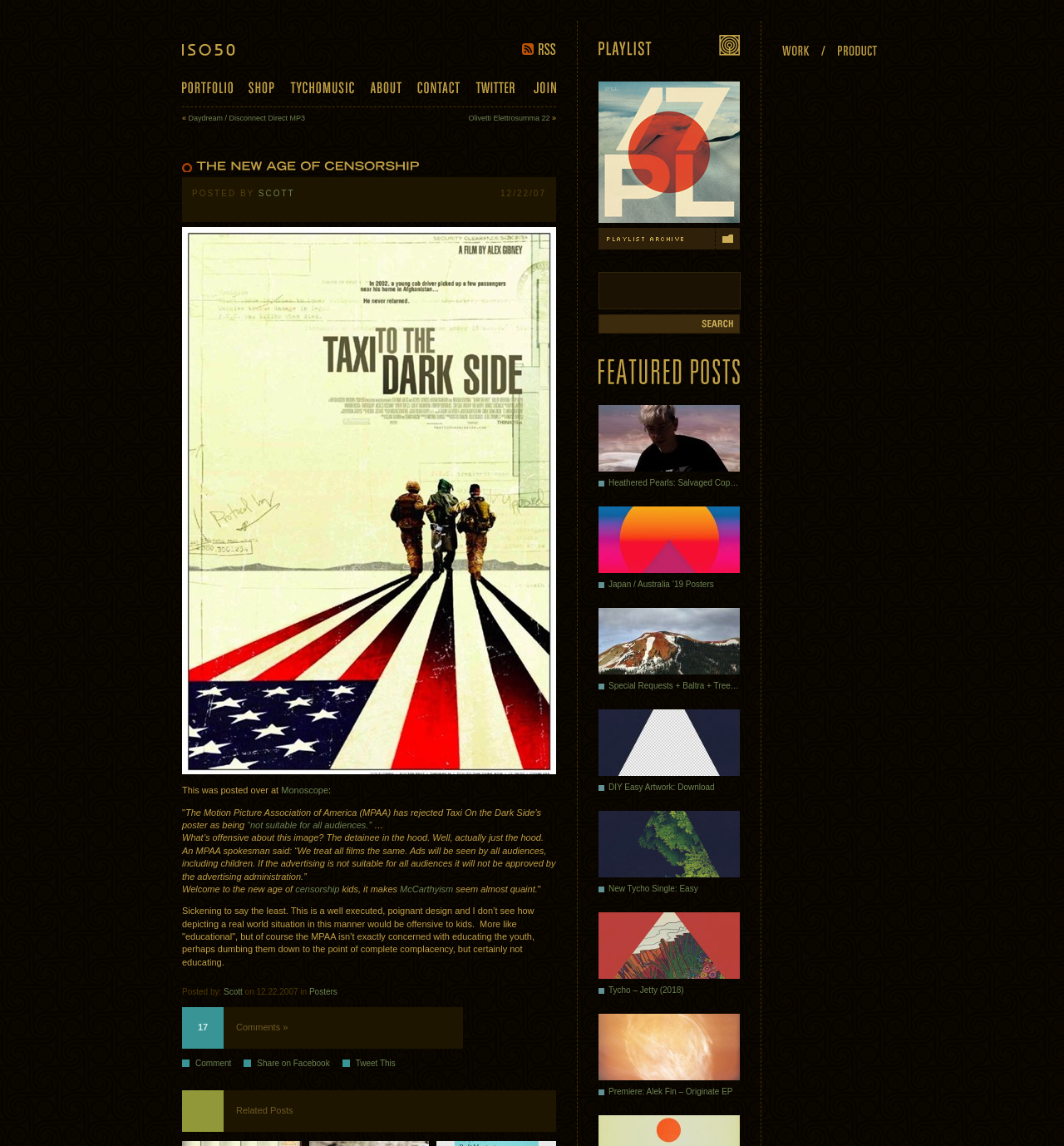Determine the bounding box coordinates for the region that must be clicked to execute the following instruction: "Check the 'Featured Posts'".

[0.562, 0.312, 0.695, 0.335]